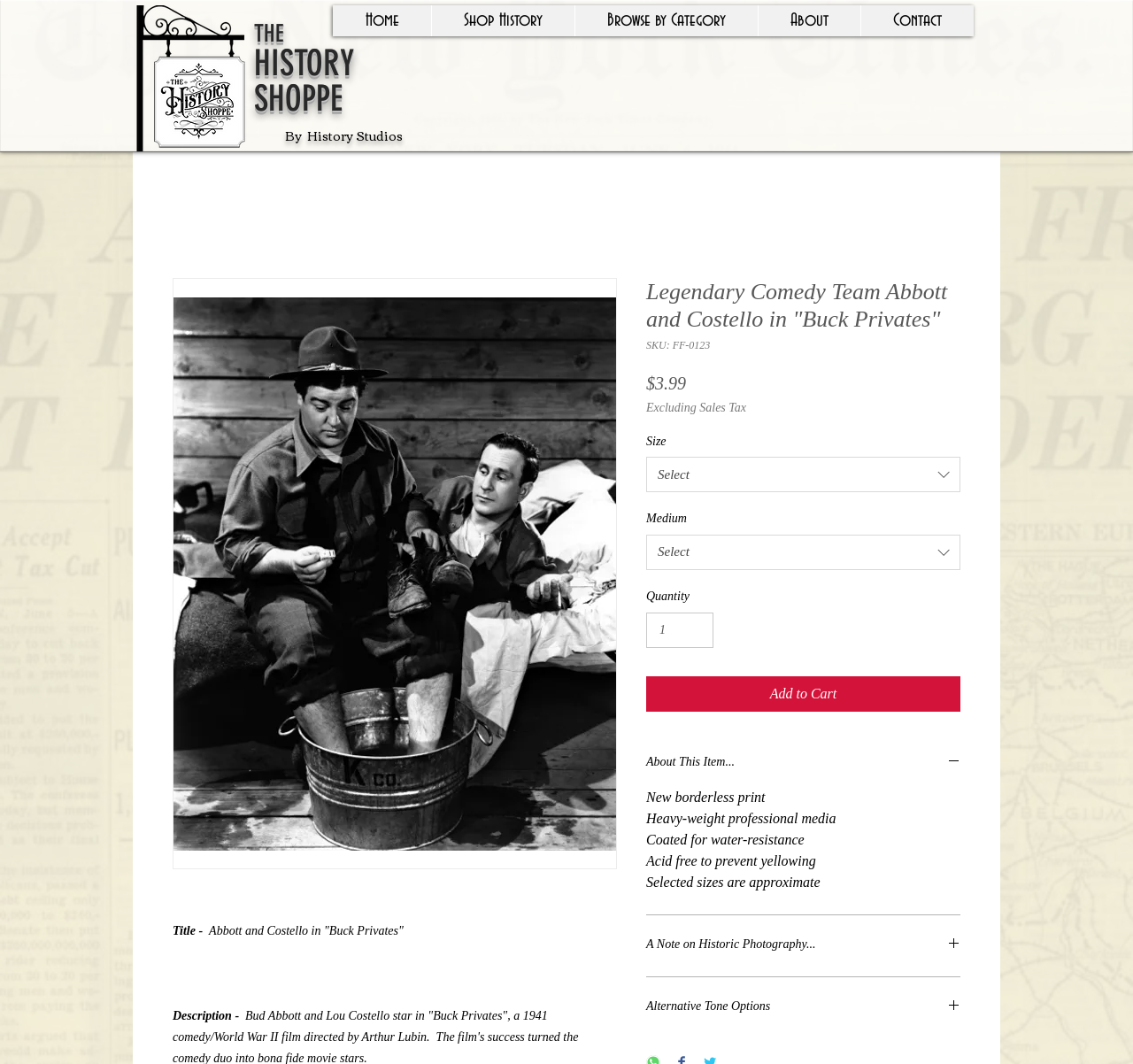Please examine the image and answer the question with a detailed explanation:
Is the product water-resistant?

I determined the answer by looking at the StaticText element with the text 'Coated for water-resistance' which suggests that the product has a water-resistant coating.